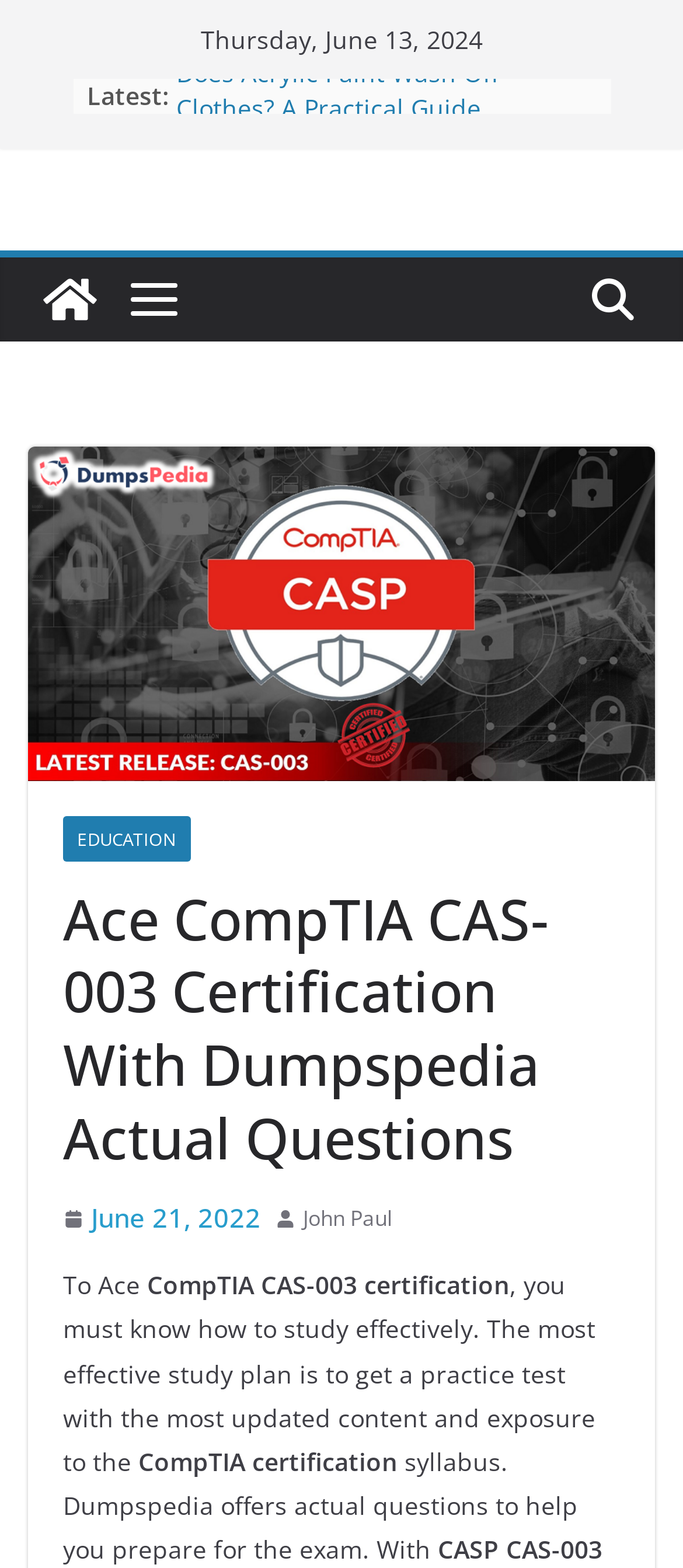Answer the following query concisely with a single word or phrase:
What is the date mentioned at the top of the webpage?

Thursday, June 13, 2024